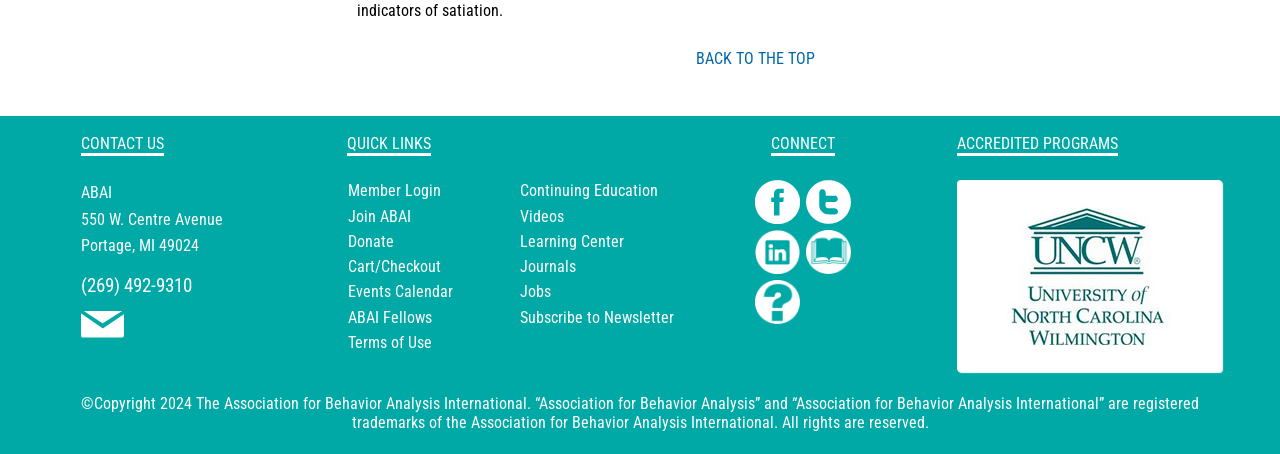Could you provide the bounding box coordinates for the portion of the screen to click to complete this instruction: "View ABAI's Facebook page"?

[0.59, 0.397, 0.625, 0.494]